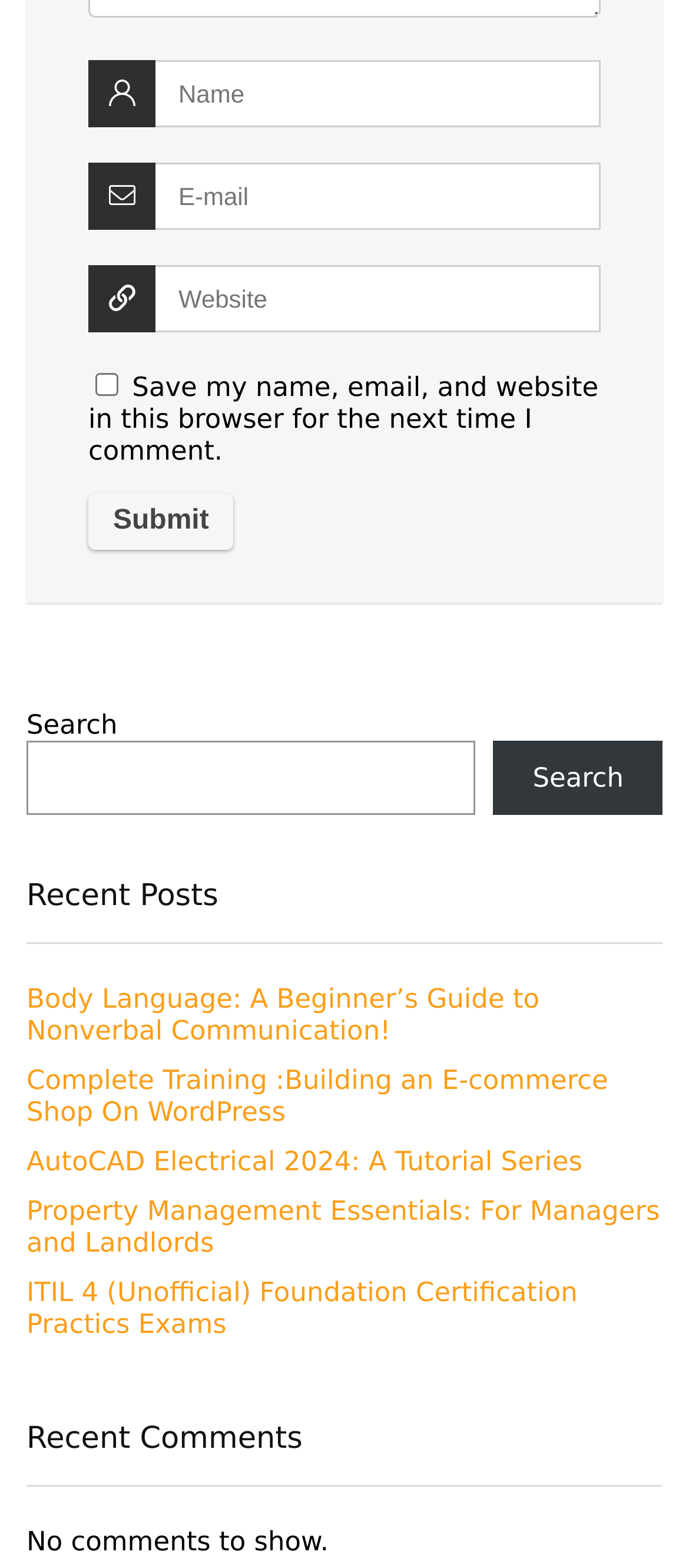What is the status of the recent comments section?
Please respond to the question with as much detail as possible.

The webpage has a section labeled 'Recent Comments', but it displays a static text 'No comments to show.', indicating that there are no recent comments to display.